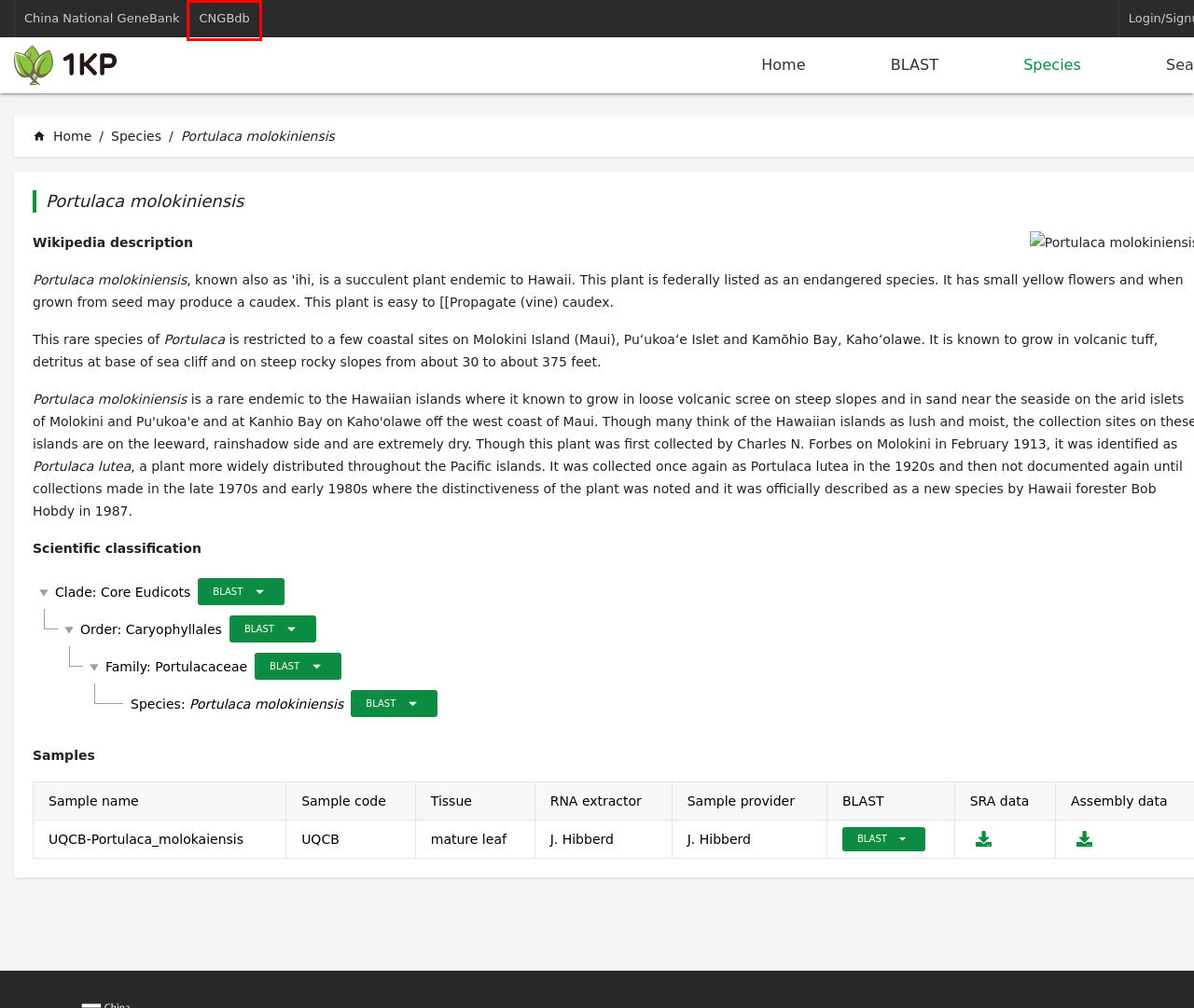You are given a screenshot of a webpage with a red rectangle bounding box around a UI element. Select the webpage description that best matches the new webpage after clicking the element in the bounding box. Here are the candidates:
A. FAQ - CNGBdb - China National GeneBank DataBase
B. CNGBdb - China National GeneBank DataBase
C. Handbook - CNGBdb - China National GeneBank DataBase
D. FISHT1K Project: 1000 Fishes transcriptome sequences Database - CNGBdb
E. BLAST for 1,000 plants - OneKP - 千种植物数据库
F. Protein




 - Data resources - CNGBdb
G. Home | 10KP | CNGB
H. Project



 - Data resources - CNGBdb

B